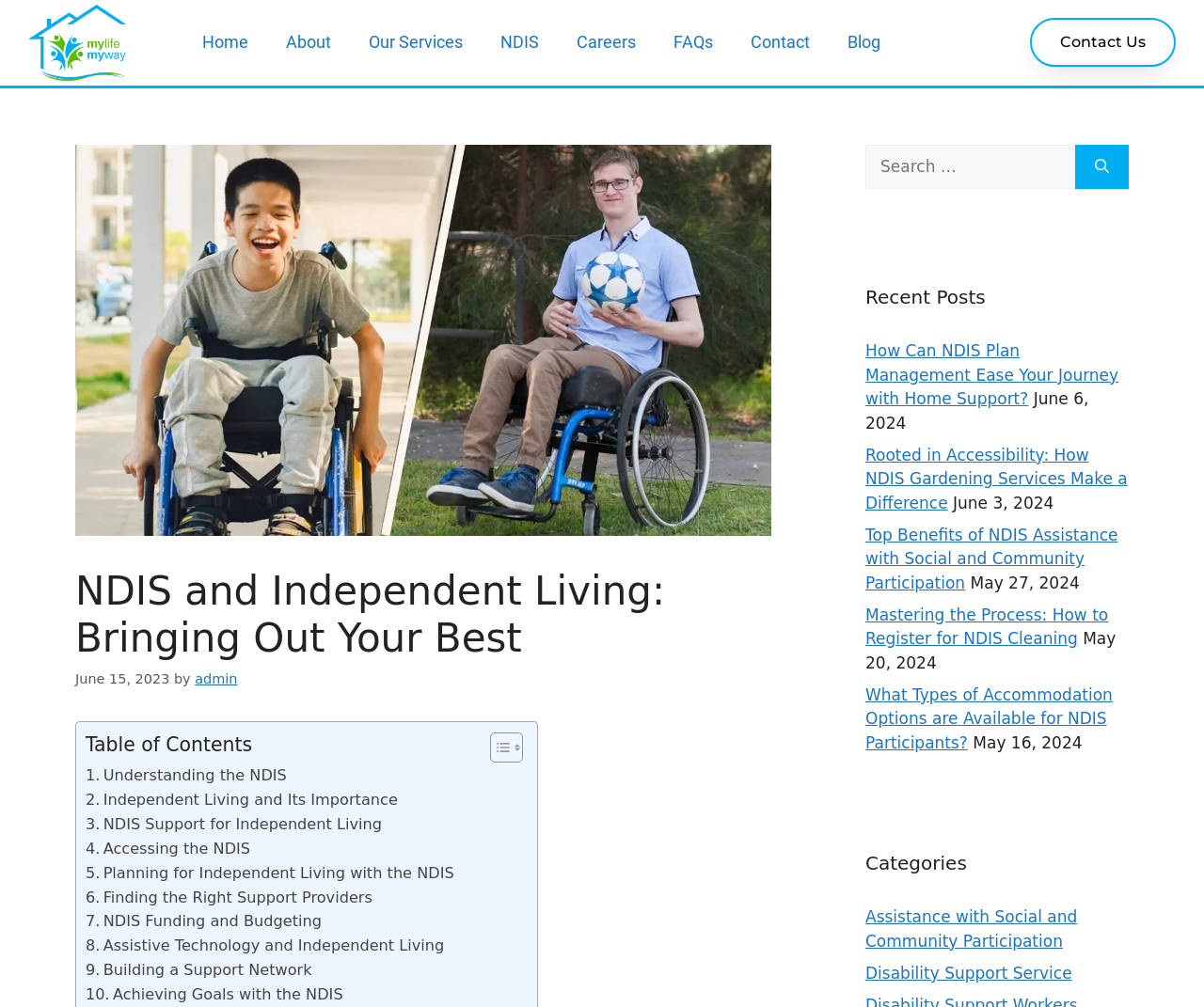Please locate the bounding box coordinates of the element's region that needs to be clicked to follow the instruction: "Check the 'Recent Posts' section". The bounding box coordinates should be provided as four float numbers between 0 and 1, i.e., [left, top, right, bottom].

[0.719, 0.281, 0.938, 0.309]